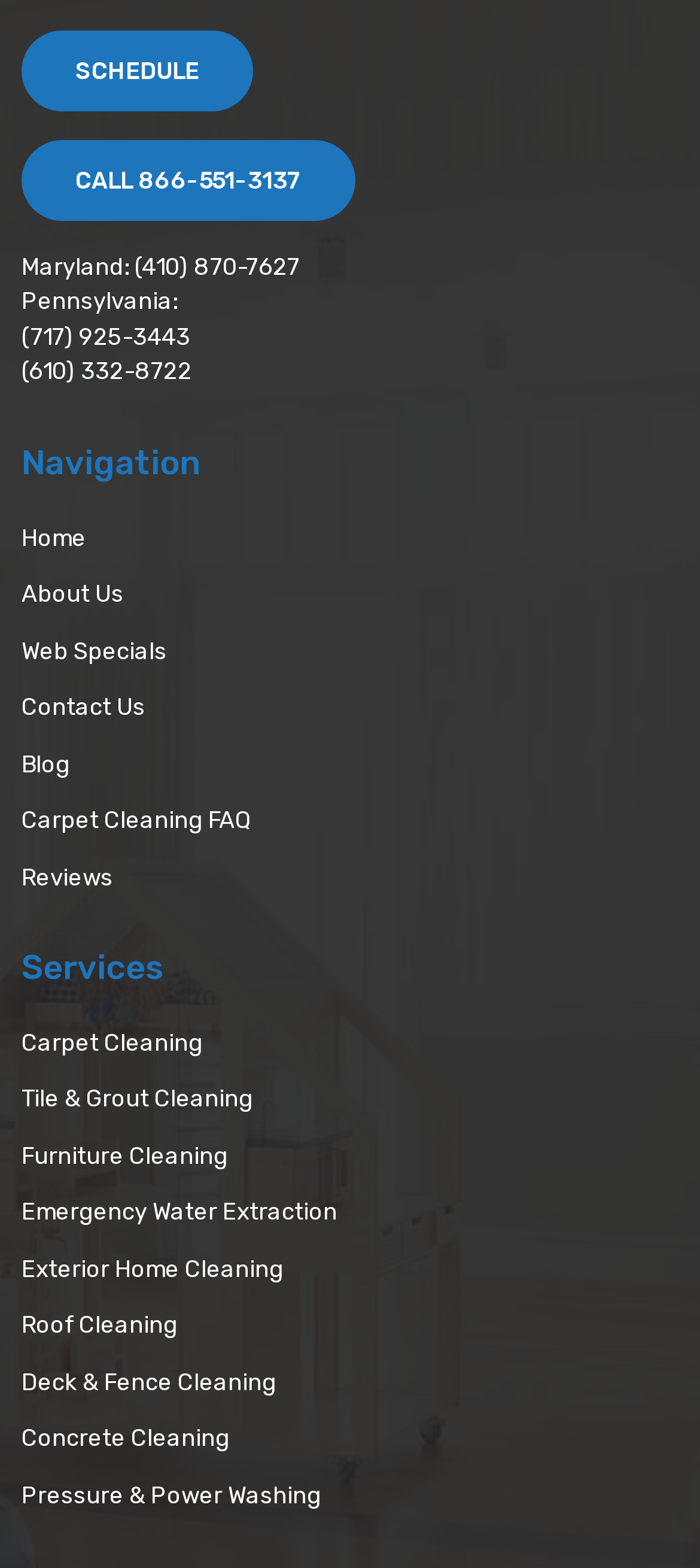Use a single word or phrase to respond to the question:
What is the last service listed?

Pressure & Power Washing